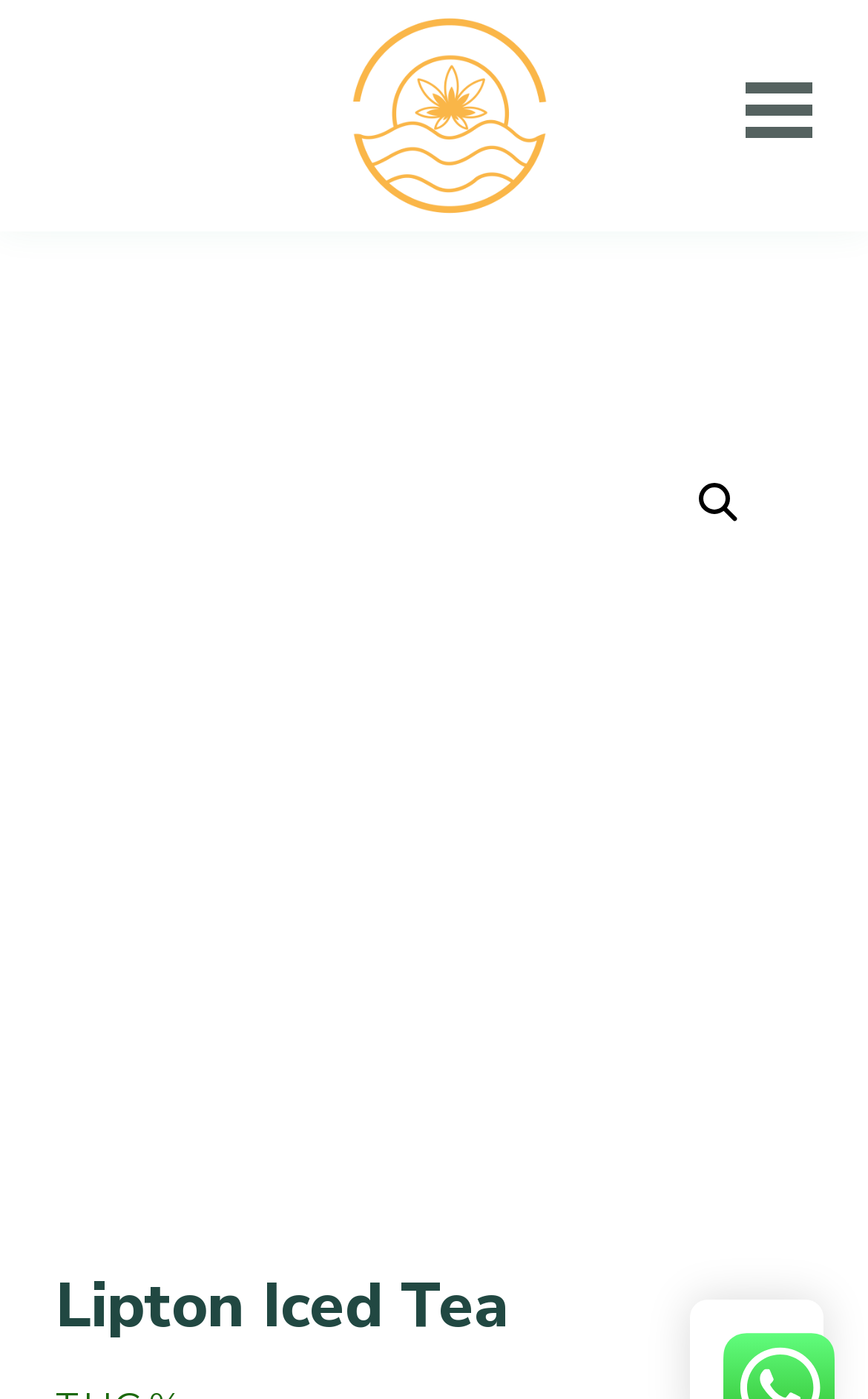Provide the bounding box coordinates of the HTML element this sentence describes: "title="71uNBClR0WL.jpg"". The bounding box coordinates consist of four float numbers between 0 and 1, i.e., [left, top, right, bottom].

[0.064, 0.293, 0.936, 0.834]